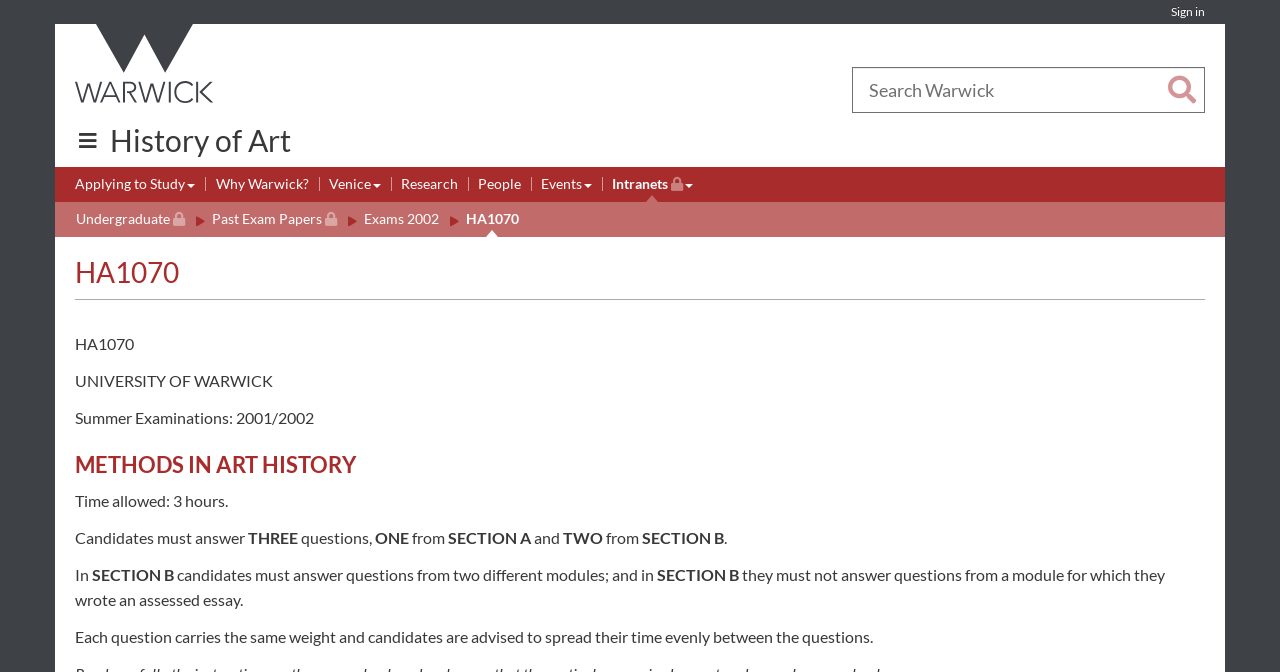Please locate the bounding box coordinates of the element's region that needs to be clicked to follow the instruction: "Visit University of Warwick homepage". The bounding box coordinates should be provided as four float numbers between 0 and 1, i.e., [left, top, right, bottom].

[0.051, 0.036, 0.176, 0.155]